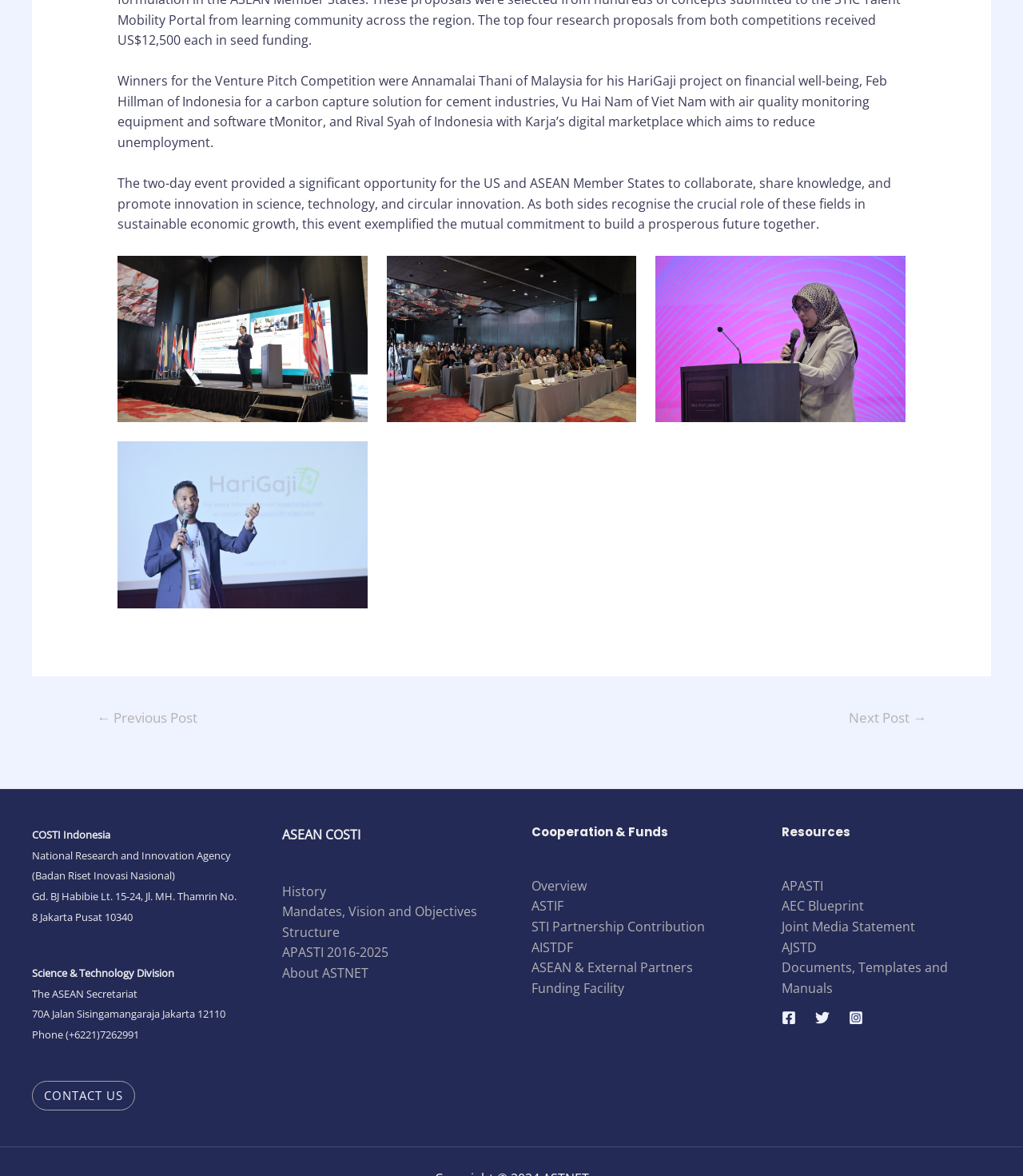What social media platforms are linked in the footer? Refer to the image and provide a one-word or short phrase answer.

Facebook, Twitter, Instagram